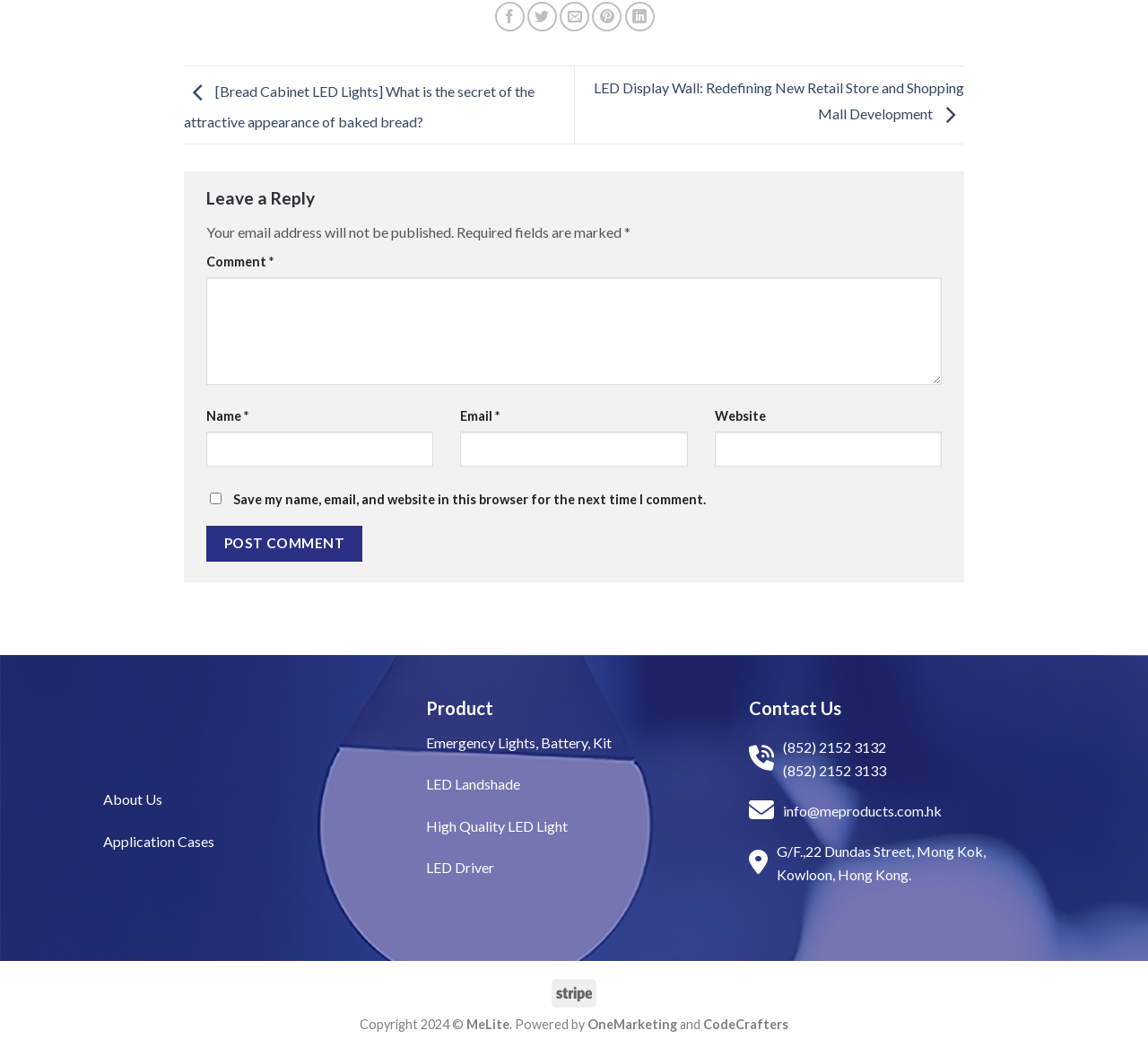Find the bounding box coordinates for the element that must be clicked to complete the instruction: "View Product". The coordinates should be four float numbers between 0 and 1, indicated as [left, top, right, bottom].

[0.371, 0.665, 0.43, 0.686]